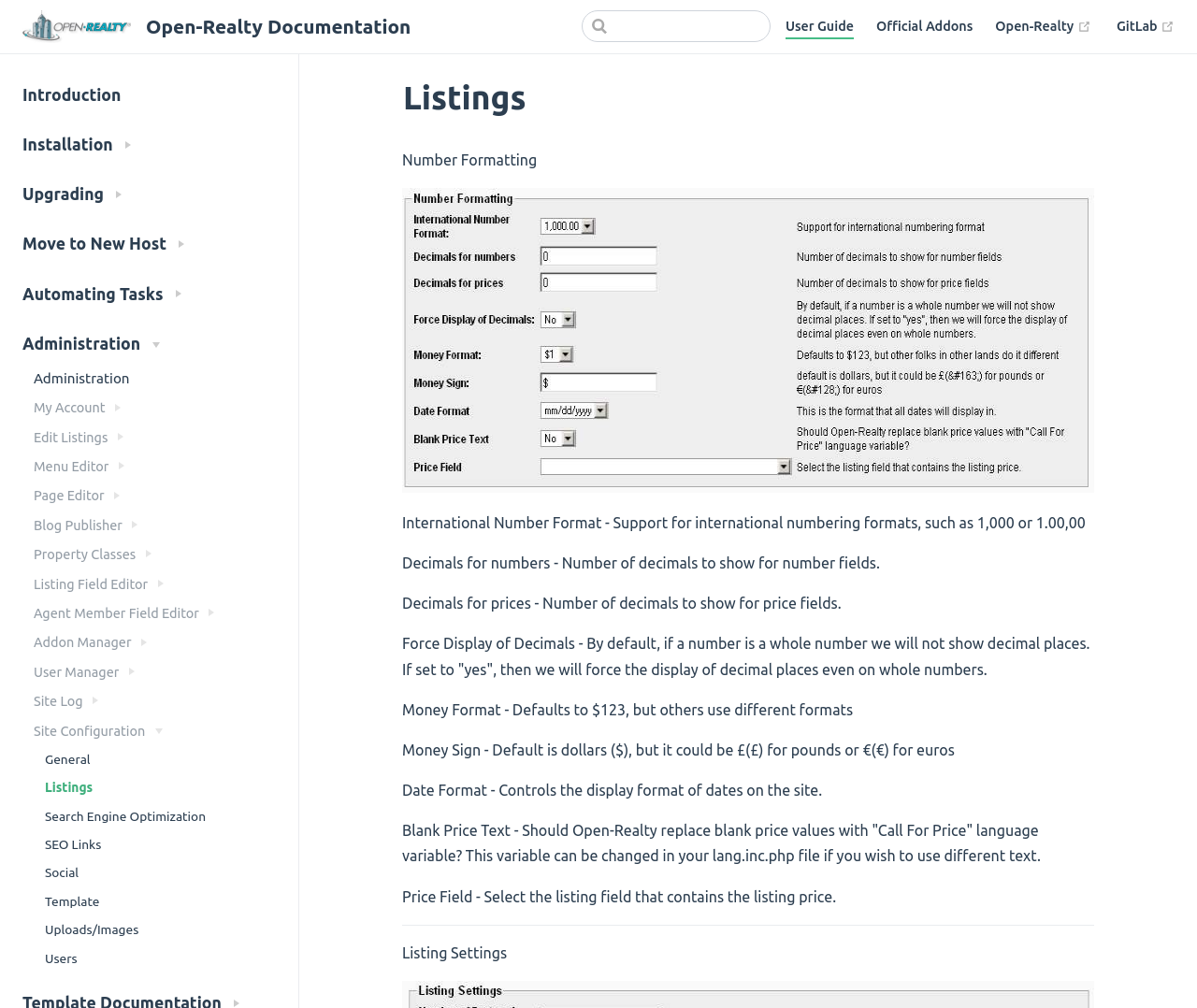Ascertain the bounding box coordinates for the UI element detailed here: "Search Engine Optimization". The coordinates should be provided as [left, top, right, bottom] with each value being a float between 0 and 1.

[0.012, 0.796, 0.249, 0.824]